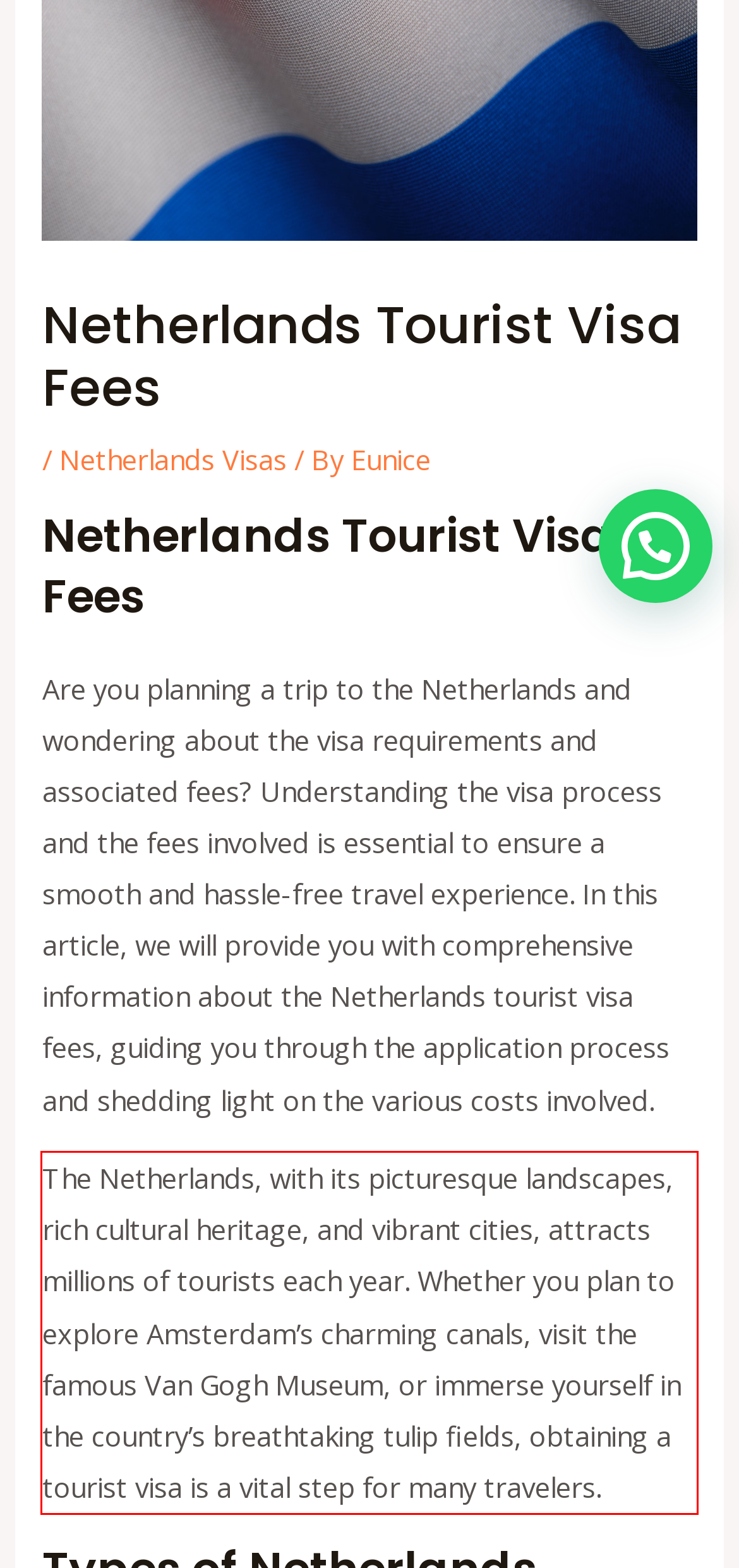You are provided with a screenshot of a webpage that includes a UI element enclosed in a red rectangle. Extract the text content inside this red rectangle.

The Netherlands, with its picturesque landscapes, rich cultural heritage, and vibrant cities, attracts millions of tourists each year. Whether you plan to explore Amsterdam’s charming canals, visit the famous Van Gogh Museum, or immerse yourself in the country’s breathtaking tulip fields, obtaining a tourist visa is a vital step for many travelers.